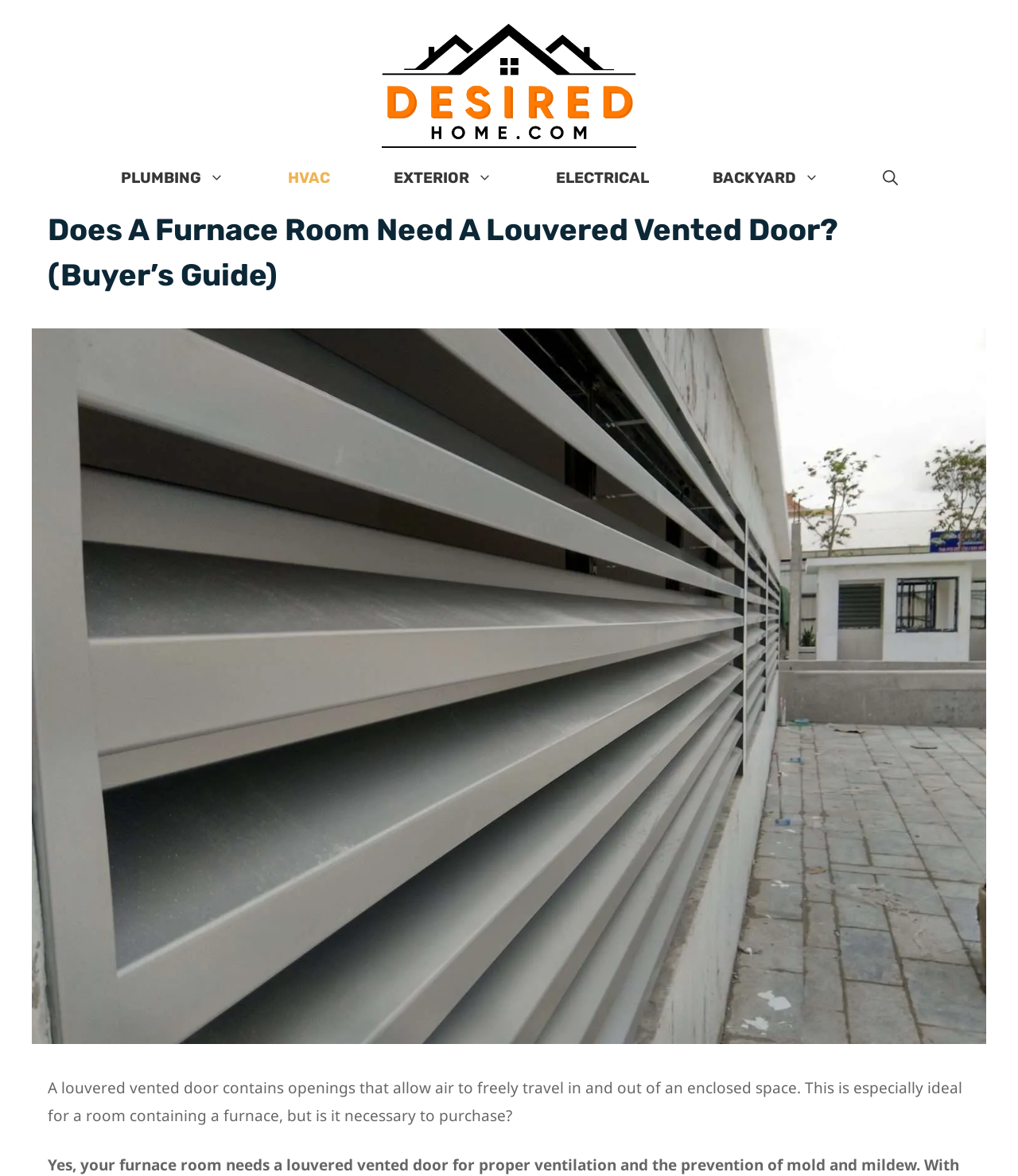What is a louvered vented door?
Look at the image and respond with a one-word or short-phrase answer.

A door with openings for air to travel in and out